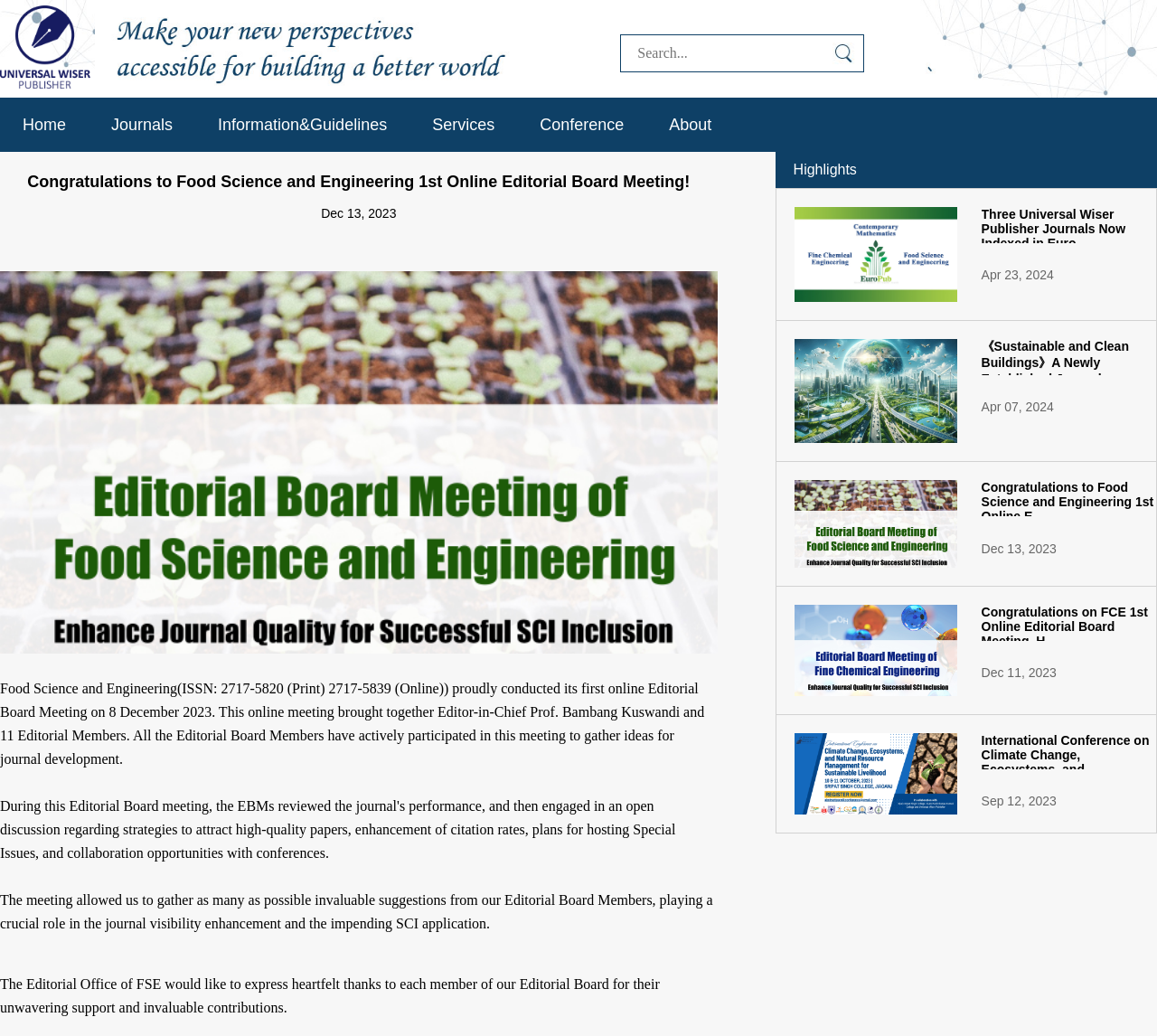Please find the bounding box coordinates for the clickable element needed to perform this instruction: "Read more about the journal 'Food Science and Engineering'".

[0.848, 0.464, 0.997, 0.506]